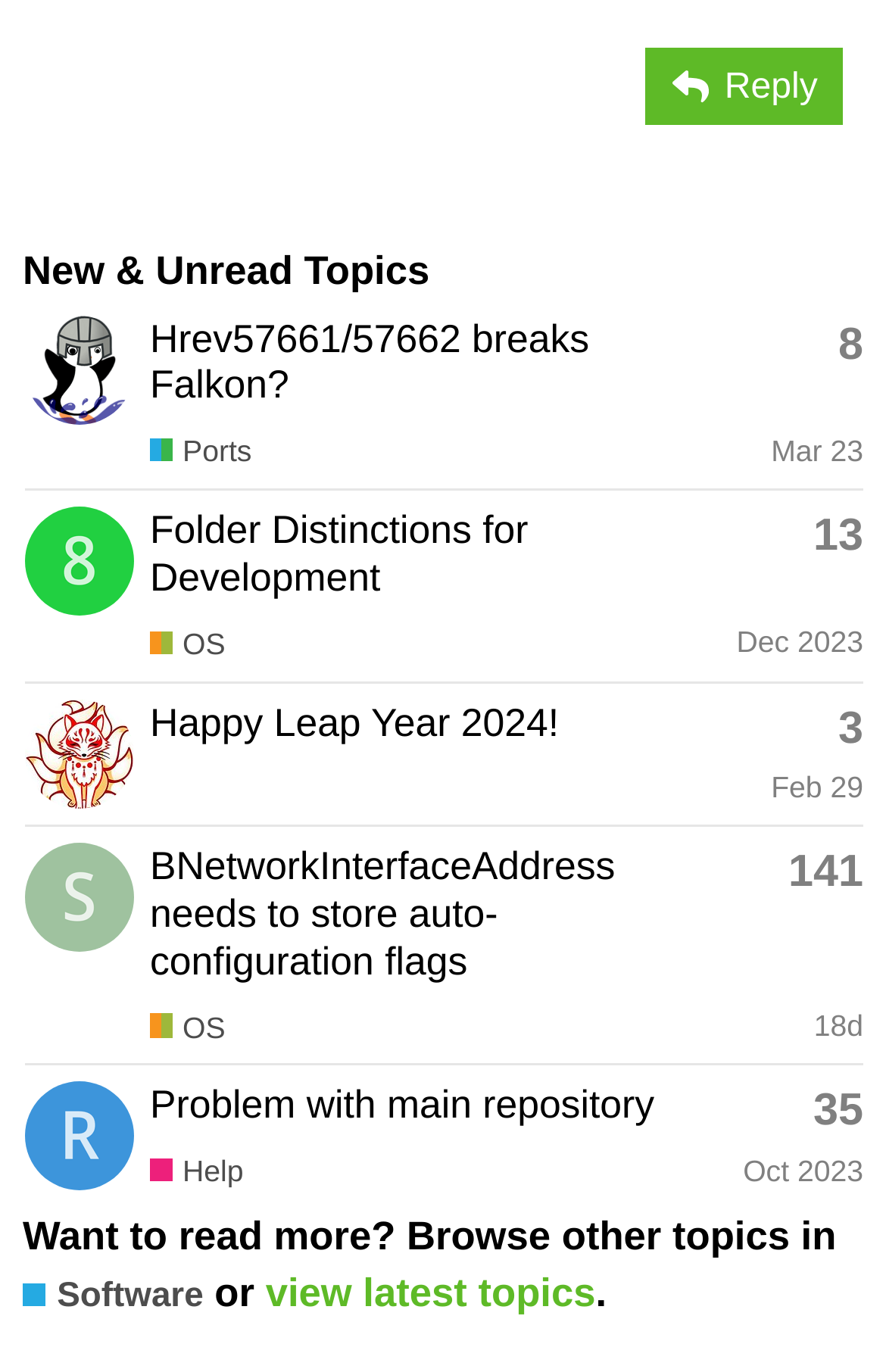How many replies does the topic 'Happy Leap Year 2024!' have?
Using the information from the image, give a concise answer in one word or a short phrase.

3